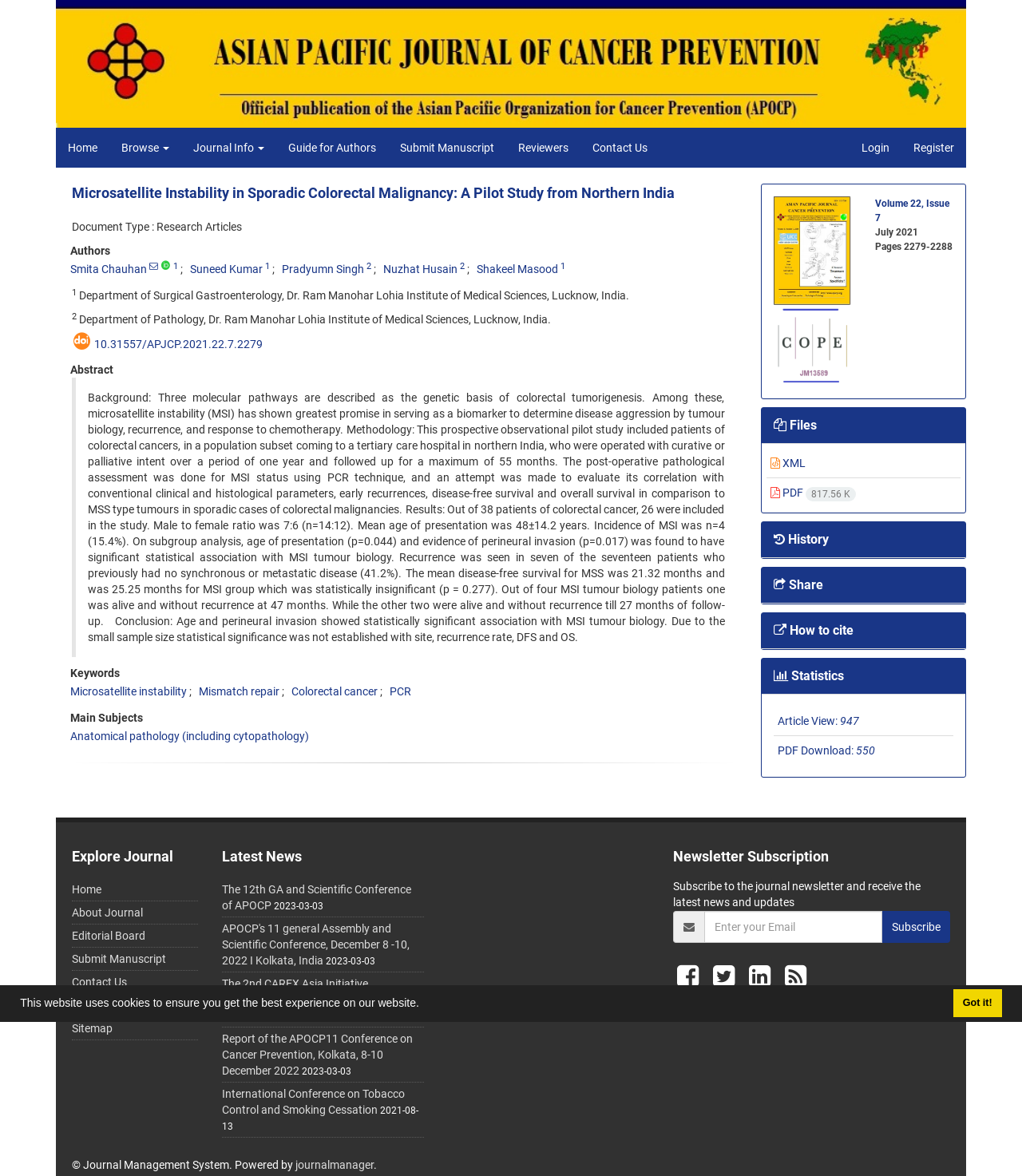Find the bounding box coordinates for the area you need to click to carry out the instruction: "click the 'Home' link". The coordinates should be four float numbers between 0 and 1, indicated as [left, top, right, bottom].

[0.055, 0.108, 0.107, 0.142]